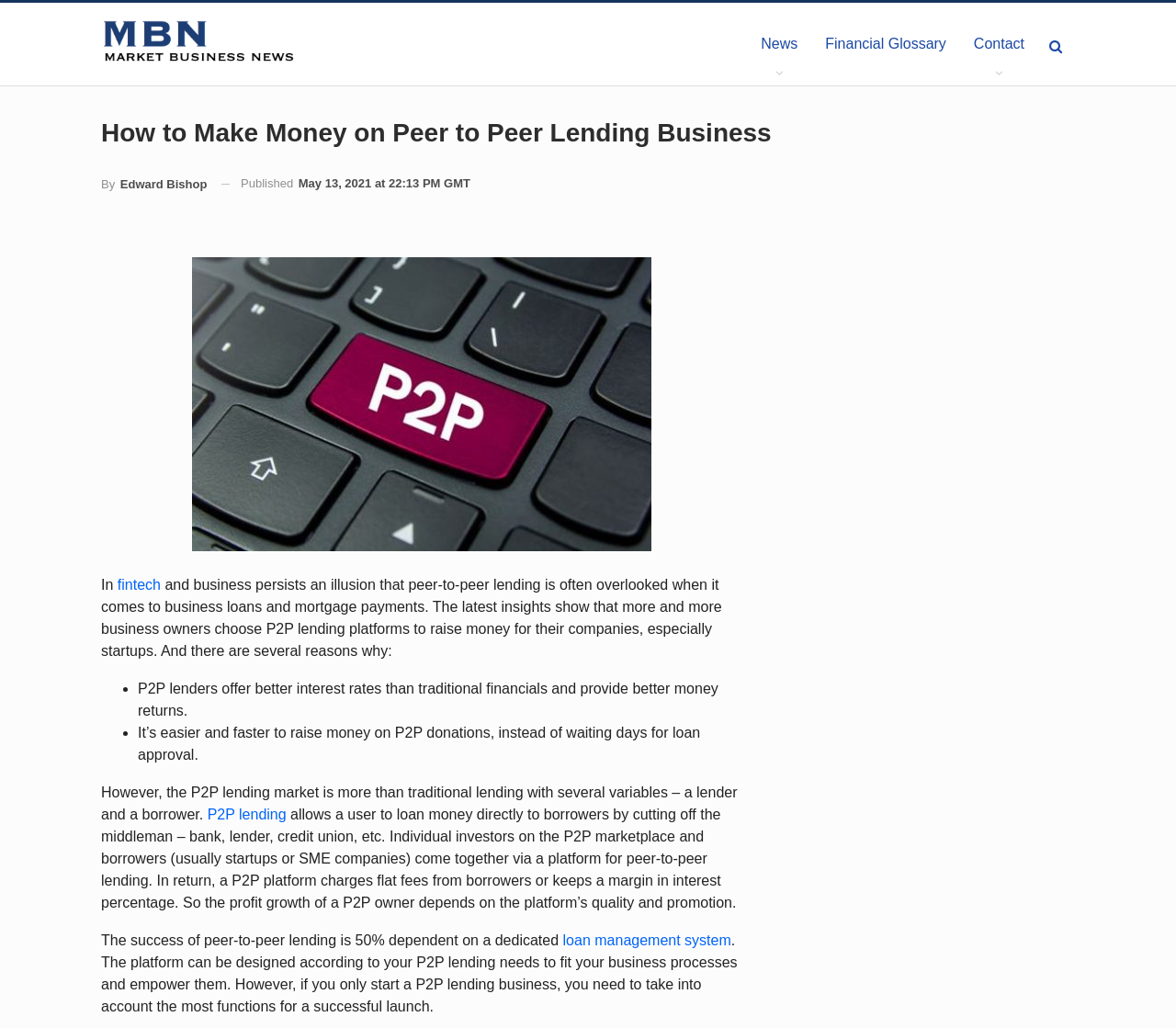What type of companies often use P2P lending platforms?
From the details in the image, answer the question comprehensively.

The article mentions that business owners, especially startups or SME companies, choose P2P lending platforms to raise money for their companies, which suggests that these types of companies often use P2P lending platforms.